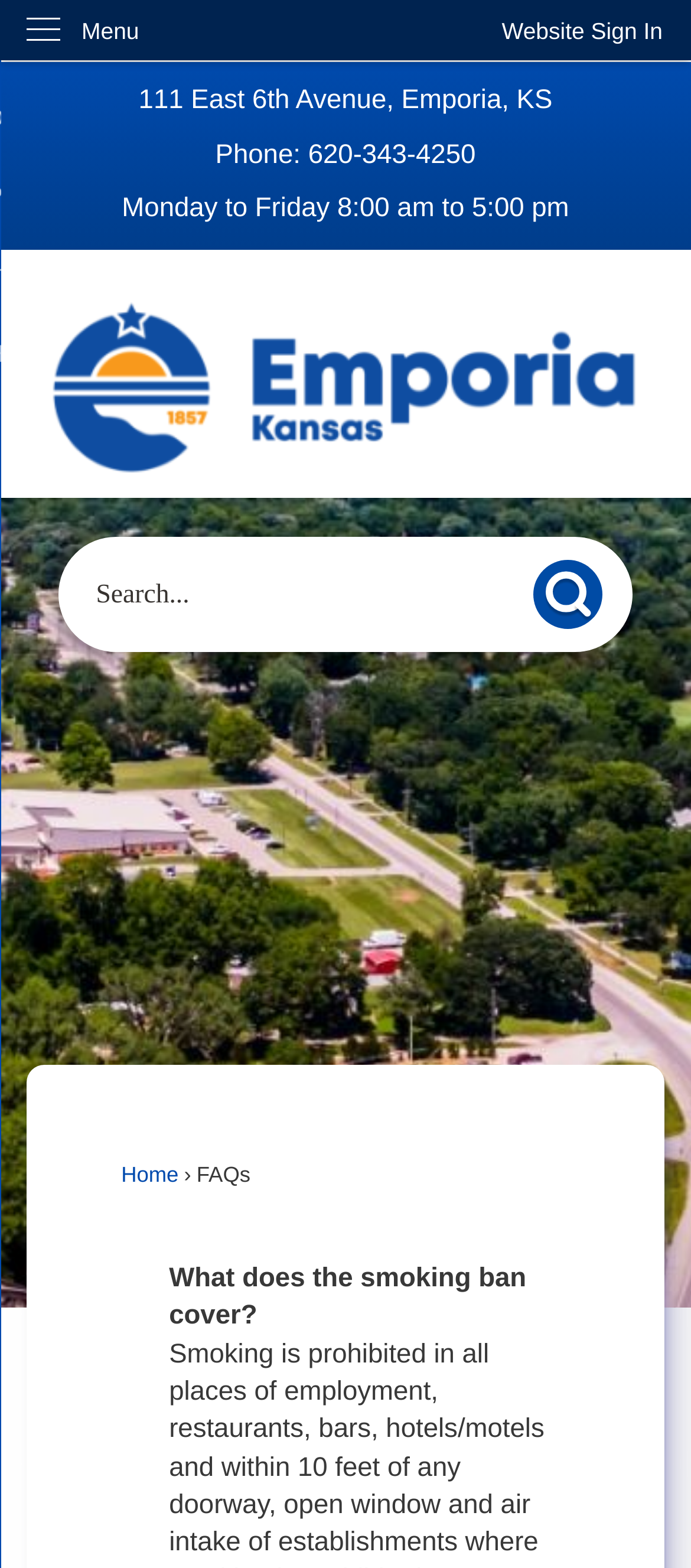Please provide a short answer using a single word or phrase for the question:
What is the purpose of the button with the search icon?

Search